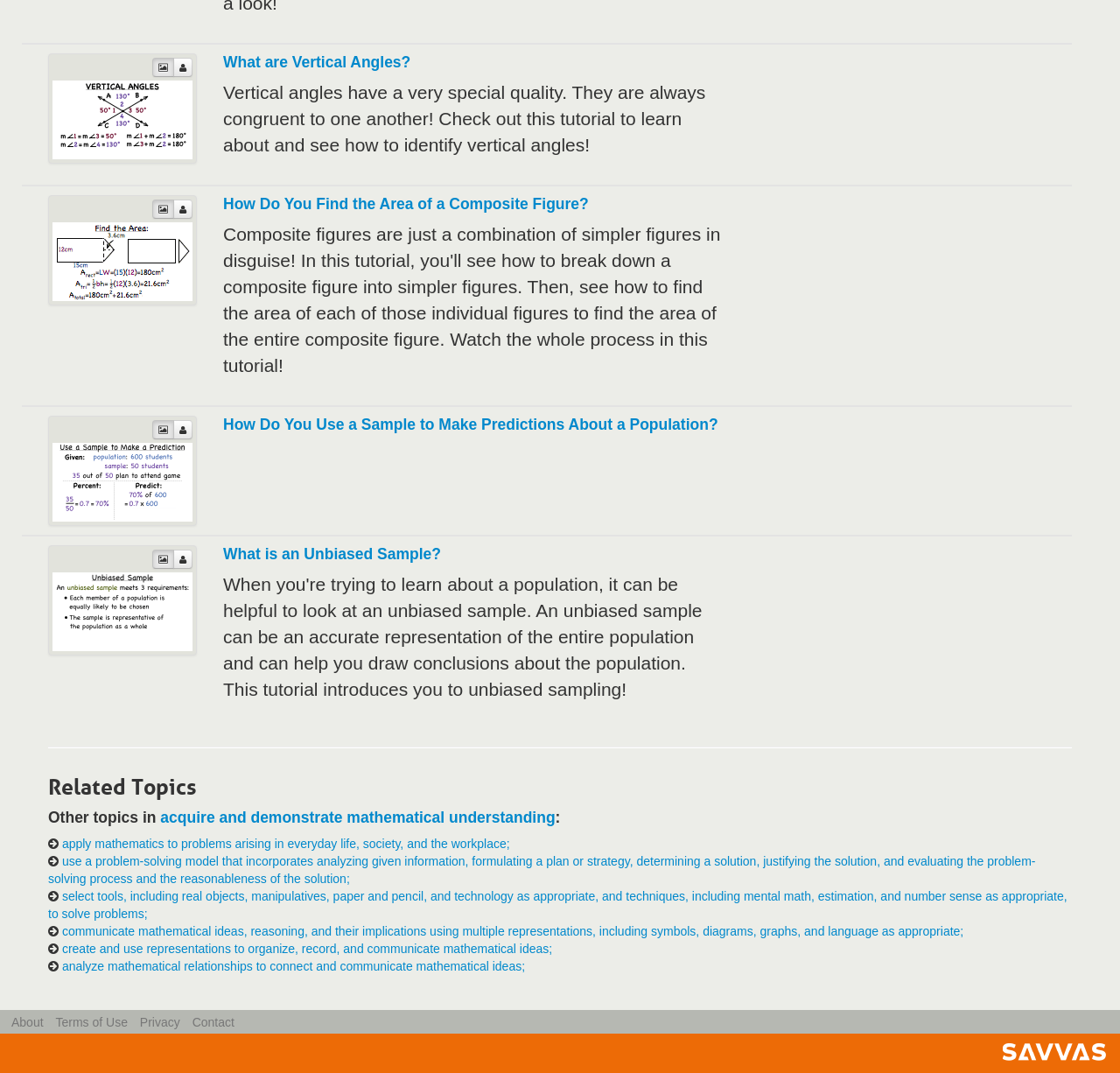Please provide the bounding box coordinates for the UI element as described: "Contact". The coordinates must be four floats between 0 and 1, represented as [left, top, right, bottom].

[0.172, 0.946, 0.209, 0.959]